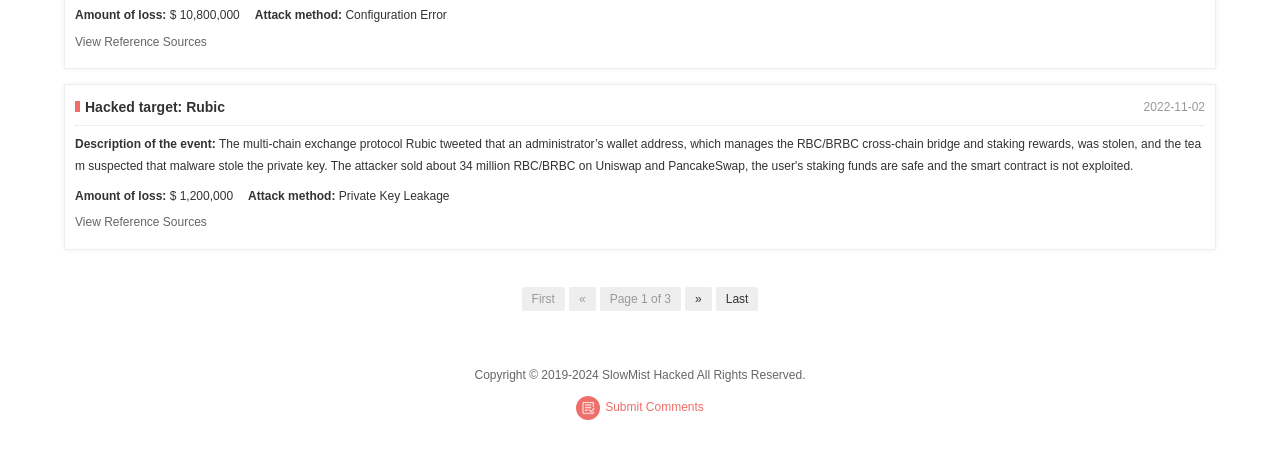Based on the image, provide a detailed response to the question:
What is the copyright year range?

I located the copyright information at the bottom of the page, which includes the year range '2019-2024'.